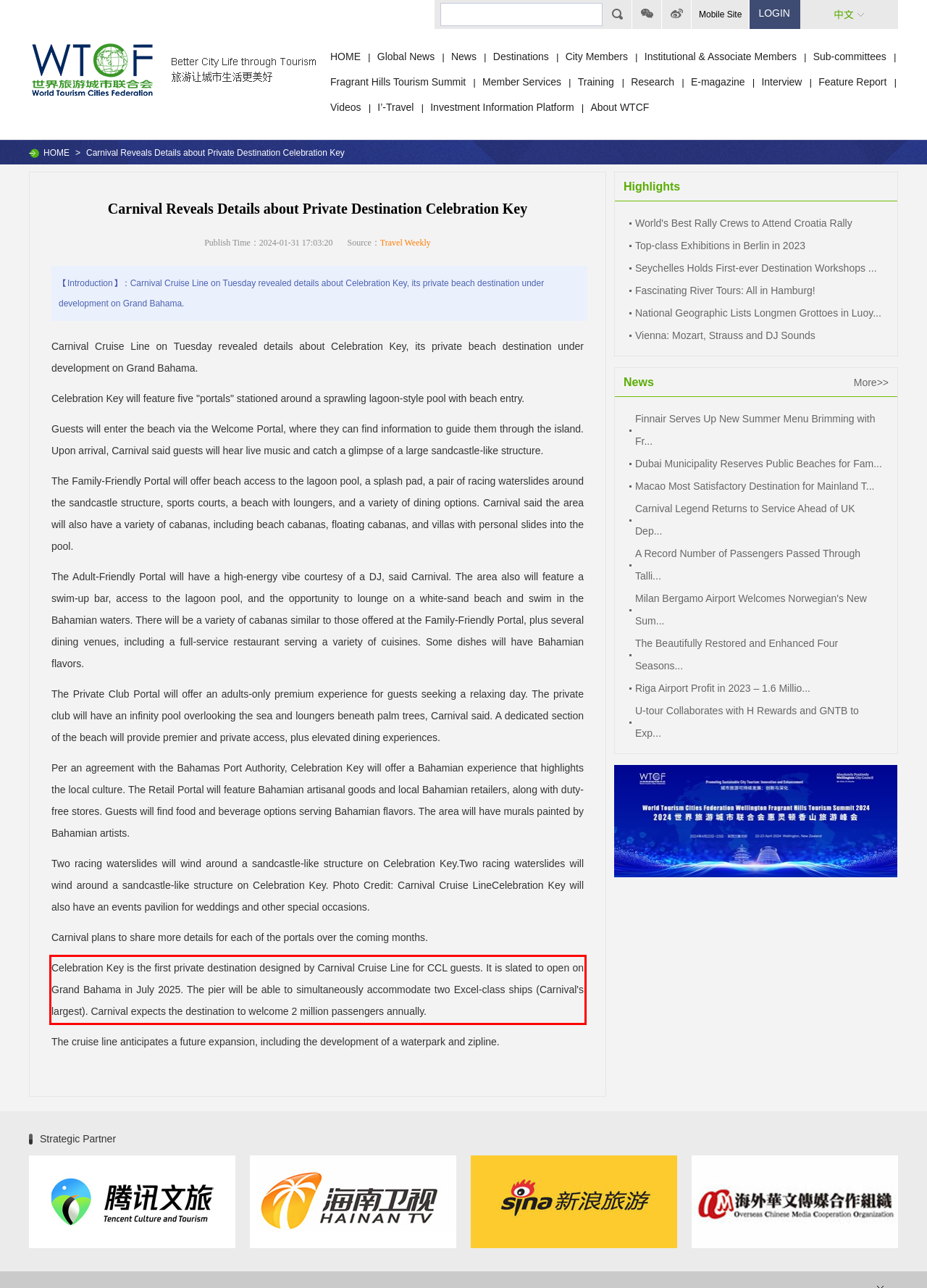You are provided with a webpage screenshot that includes a red rectangle bounding box. Extract the text content from within the bounding box using OCR.

Celebration Key is the first private destination designed by Carnival Cruise Line for CCL guests. It is slated to open on Grand Bahama in July 2025. The pier will be able to simultaneously accommodate two Excel-class ships (Carnival's largest). Carnival expects the destination to welcome 2 million passengers annually.